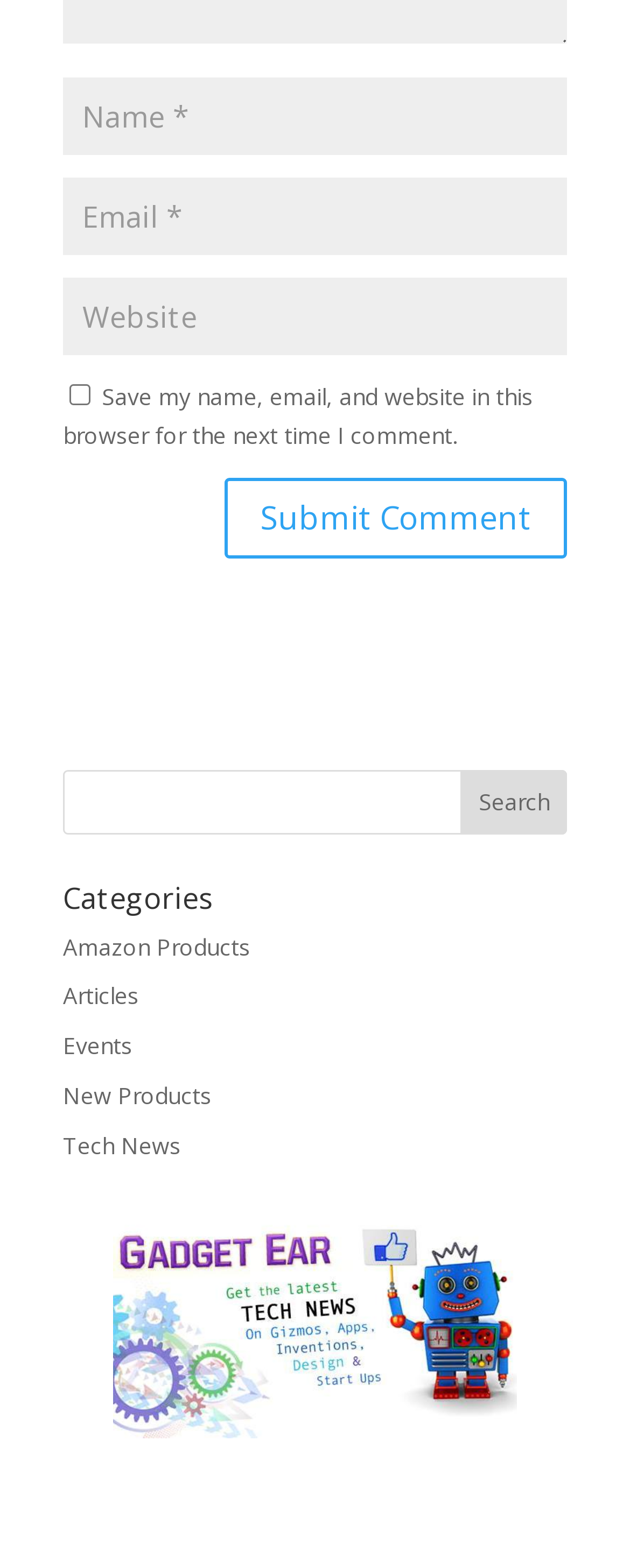What is the label of the first textbox?
Use the screenshot to answer the question with a single word or phrase.

Name *